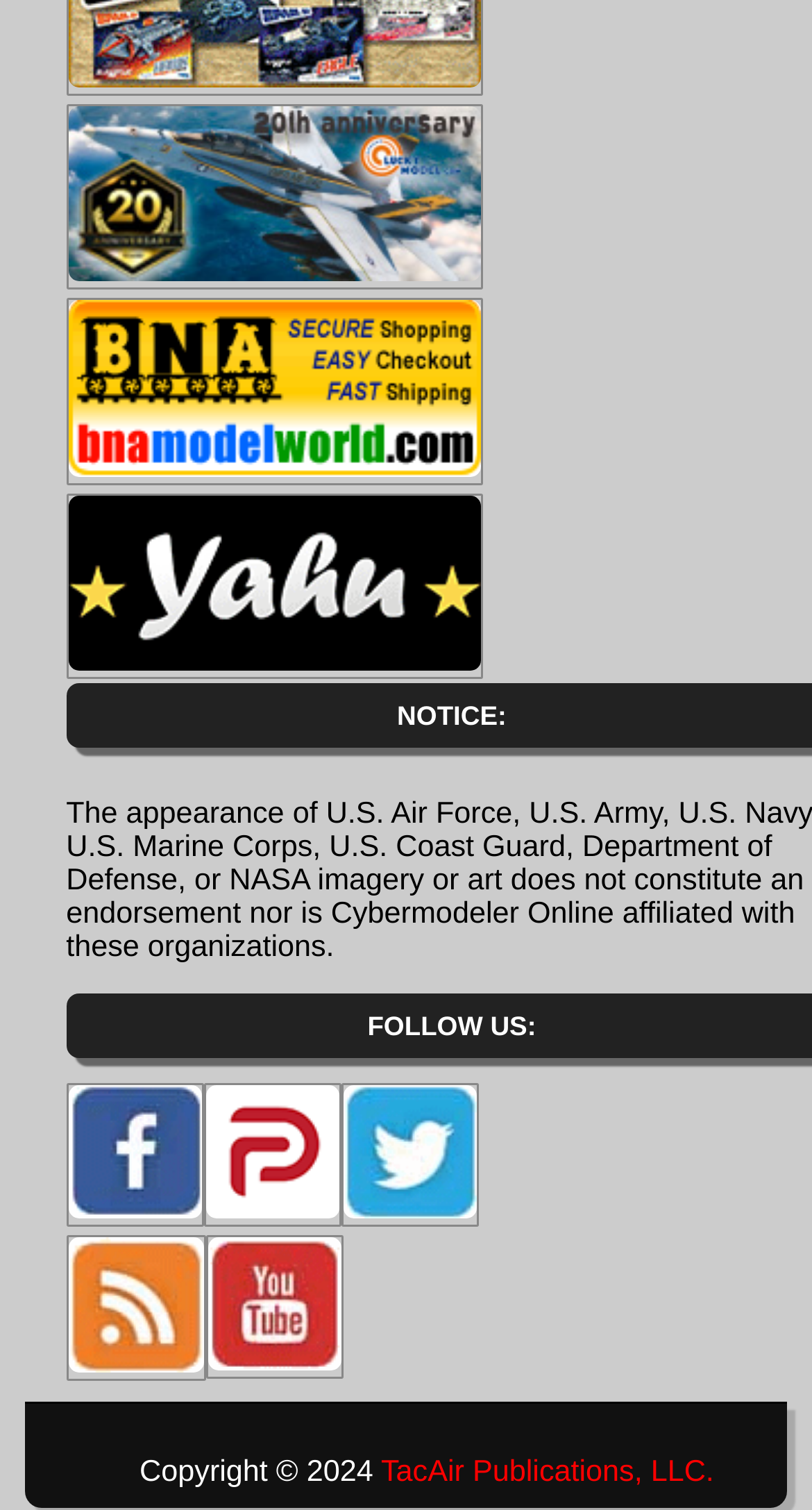Please mark the clickable region by giving the bounding box coordinates needed to complete this instruction: "visit luckymodel.com".

[0.081, 0.069, 0.594, 0.192]